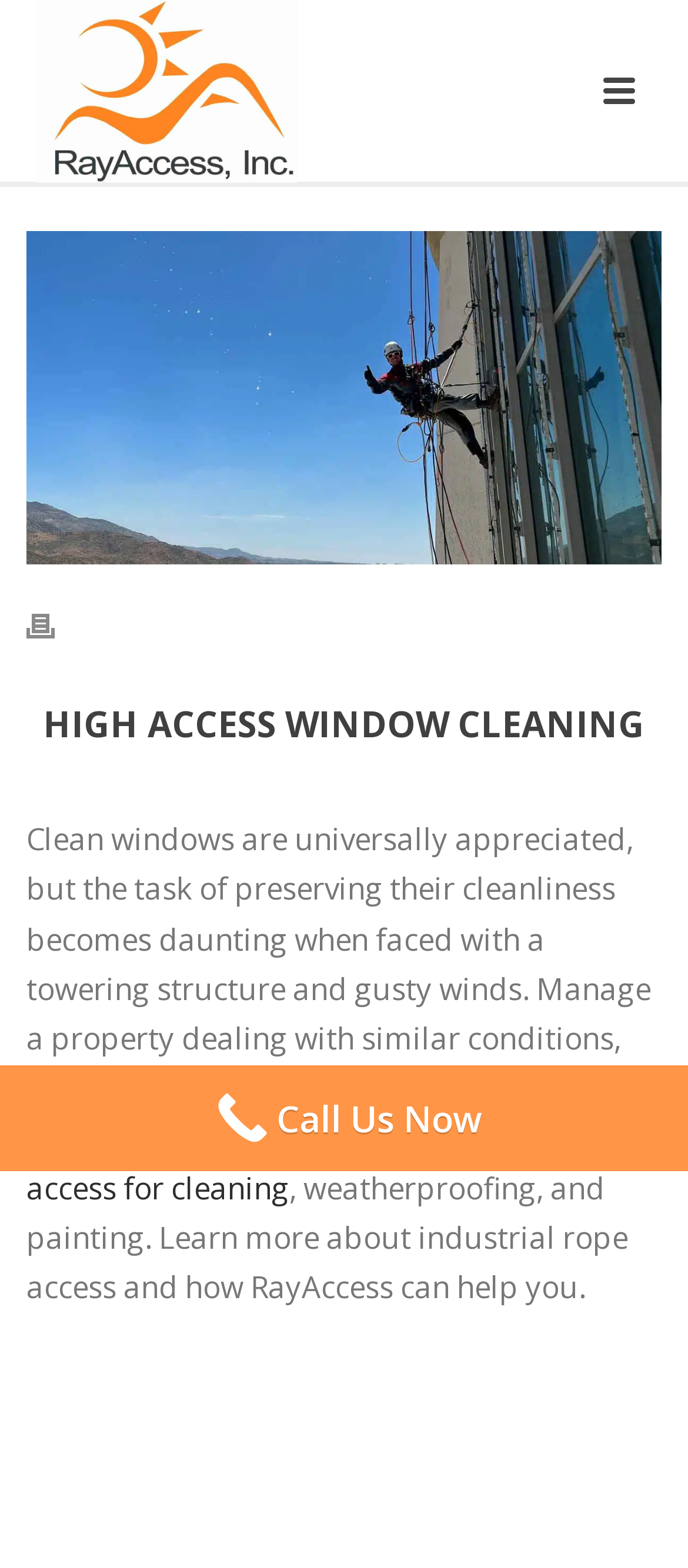Provide an in-depth caption for the webpage.

The webpage is about High Access Window Cleaning services provided by RayAccess, Inc. At the top of the page, there is a large image that spans almost the entire width, depicting exterior building maintenance, cleaning, and painting. Below this image, there is a smaller image on the left side, displaying the company's logo or a related image.

On the left side of the page, there is a section with a heading "HIGH ACCESS WINDOW CLEANING" in a prominent font. Below this heading, there is a paragraph of text that explains the importance of clean windows, especially for tall structures, and how RayAccess can help with exterior building maintenance using industrial rope access.

To the right of the paragraph, there is a link to learn more about industrial rope access and its applications. Further down, there is another link to a related page or service, accompanied by a small image.

At the bottom of the page, there are three links: one on the left side that says "Call Us Now", and two on the right side, one of which has a small image. The exact purpose of these links is not clear, but they may be related to contacting the company or accessing additional resources.